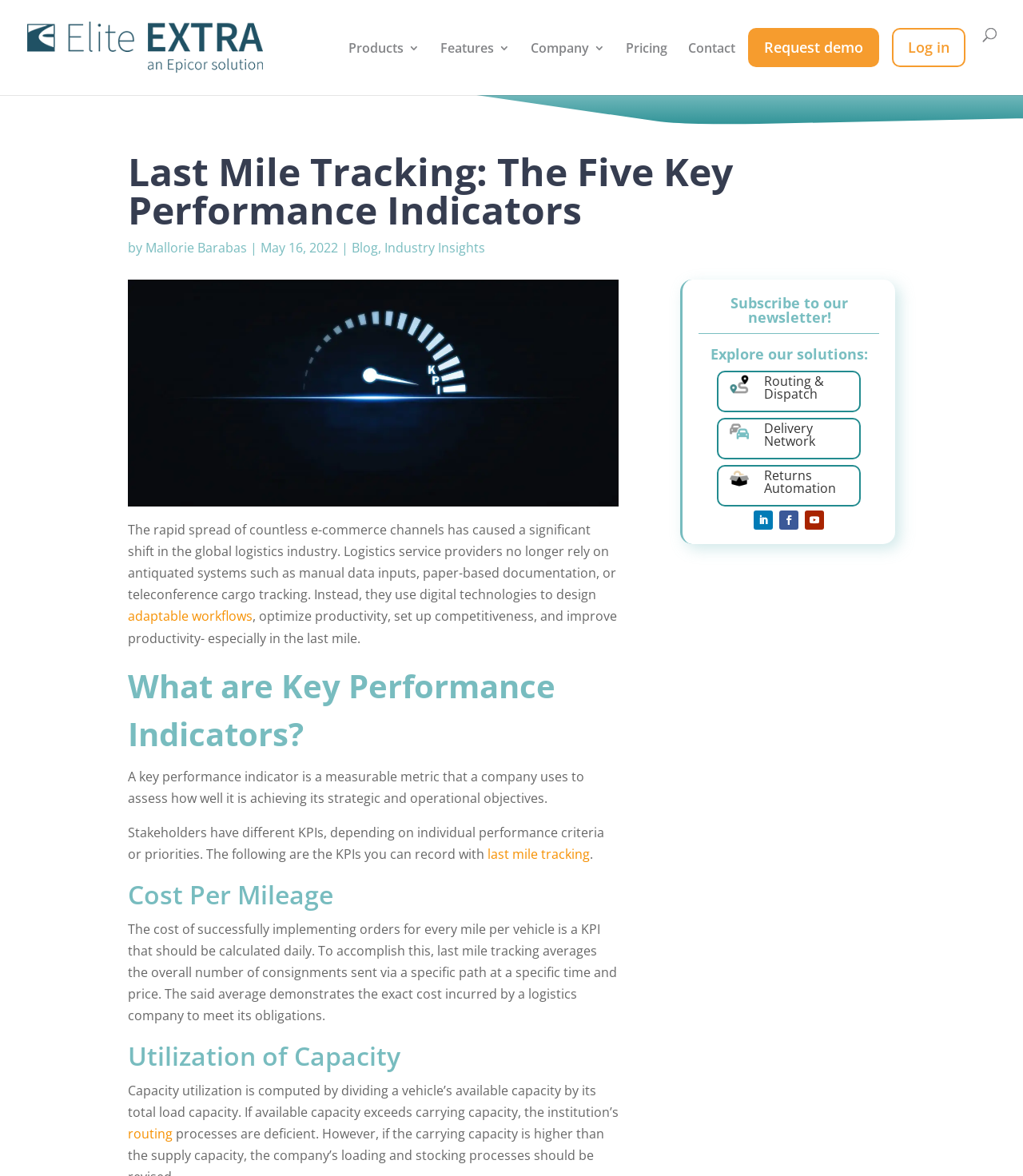Respond with a single word or short phrase to the following question: 
What solutions are offered by Elite EXTRA?

Routing & Dispatch, Delivery Network, Returns Automation